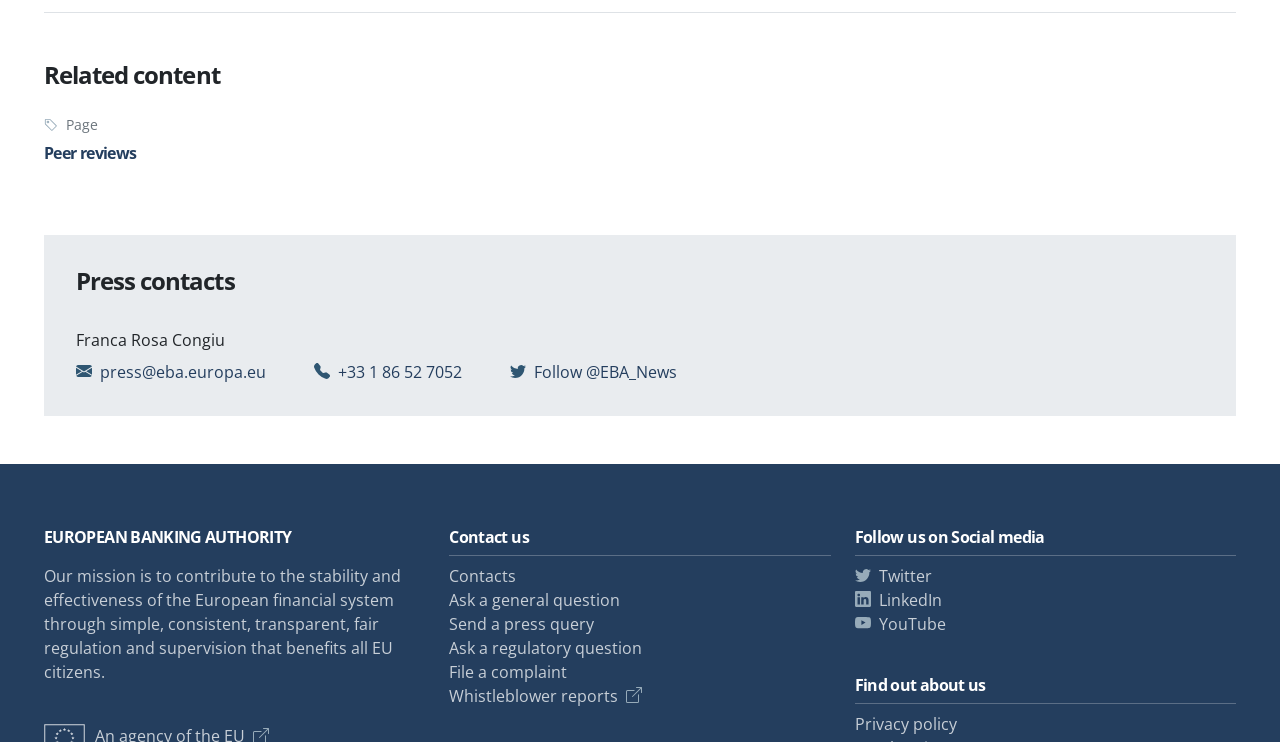Please locate the bounding box coordinates of the element that needs to be clicked to achieve the following instruction: "View peer reviews". The coordinates should be four float numbers between 0 and 1, i.e., [left, top, right, bottom].

[0.034, 0.191, 0.107, 0.22]